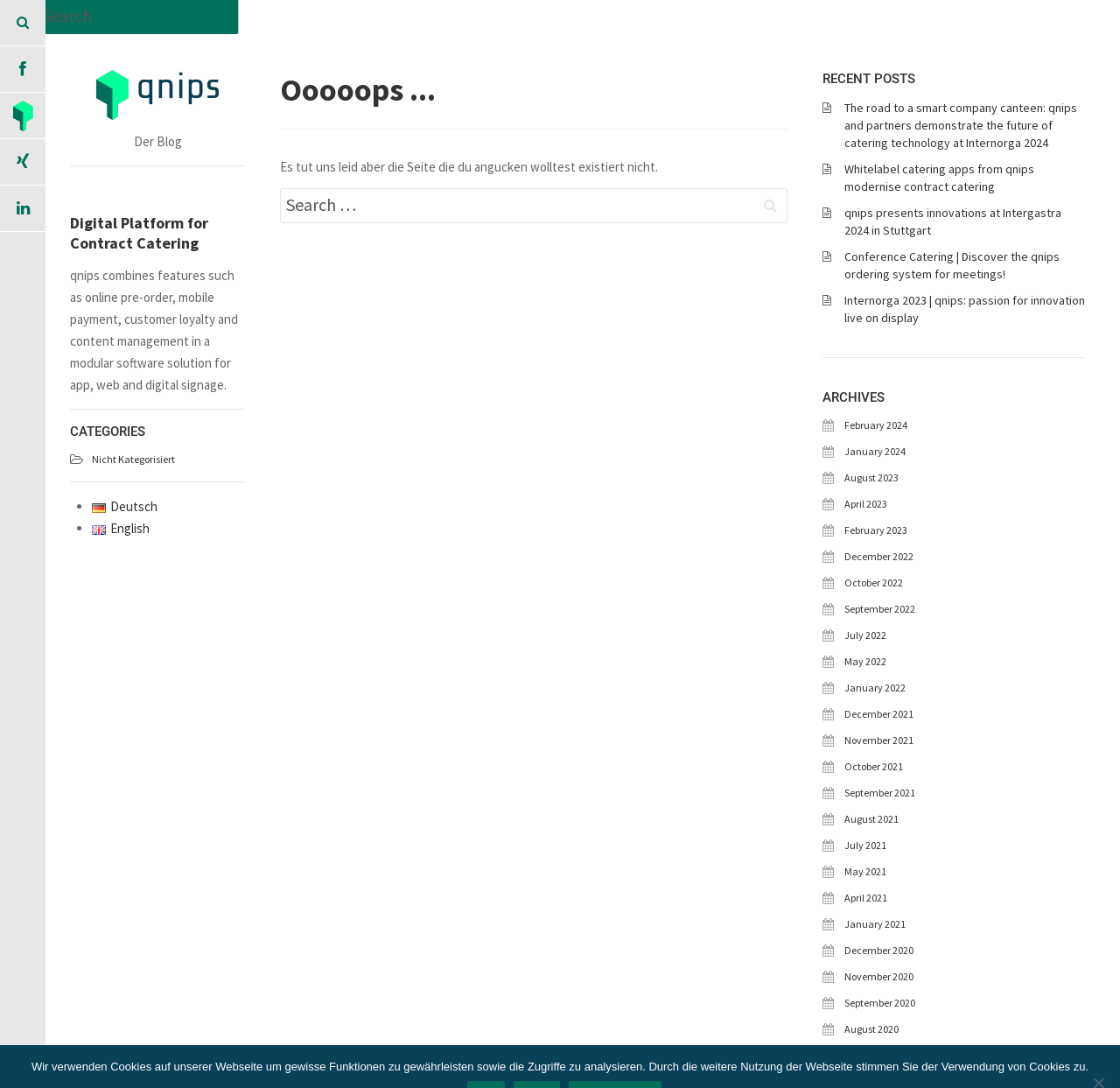Explain the webpage's design and content in an elaborate manner.

This webpage appears to be a blog or news website, specifically the "qnips" platform, which is a digital platform for contract catering. The page displays a "Page Not Found" error message, indicating that the user has attempted to access a non-existent page.

At the top of the page, there is a heading with the website's name, "qnips", accompanied by an image of the same name. Below this, there is a static text element that reads "Der Blog" (meaning "The Blog" in German).

The main content area of the page is divided into several sections. The first section displays a heading that reads "Digital Platform for Contract Catering", followed by a brief description of the platform's features.

Below this, there is a section titled "CATEGORIES" that lists several links to different categories, including "Nicht Kategorisiert" (meaning "Uncategorized" in German) and language options such as "Deutsch" (German) and "English".

The next section is titled "RECENT POSTS" and displays a list of links to recent blog posts, including titles such as "The road to a smart company canteen" and "Whitelabel catering apps from qnips modernise contract catering".

Further down the page, there is a section titled "ARCHIVES" that lists links to archived blog posts organized by month and year, dating back to 2020.

At the bottom of the page, there is a static text element that informs users about the website's use of cookies and analytics.

Throughout the page, there are several icons and images, including social media icons and flags representing different languages. The overall layout of the page is clean and organized, with clear headings and concise text.